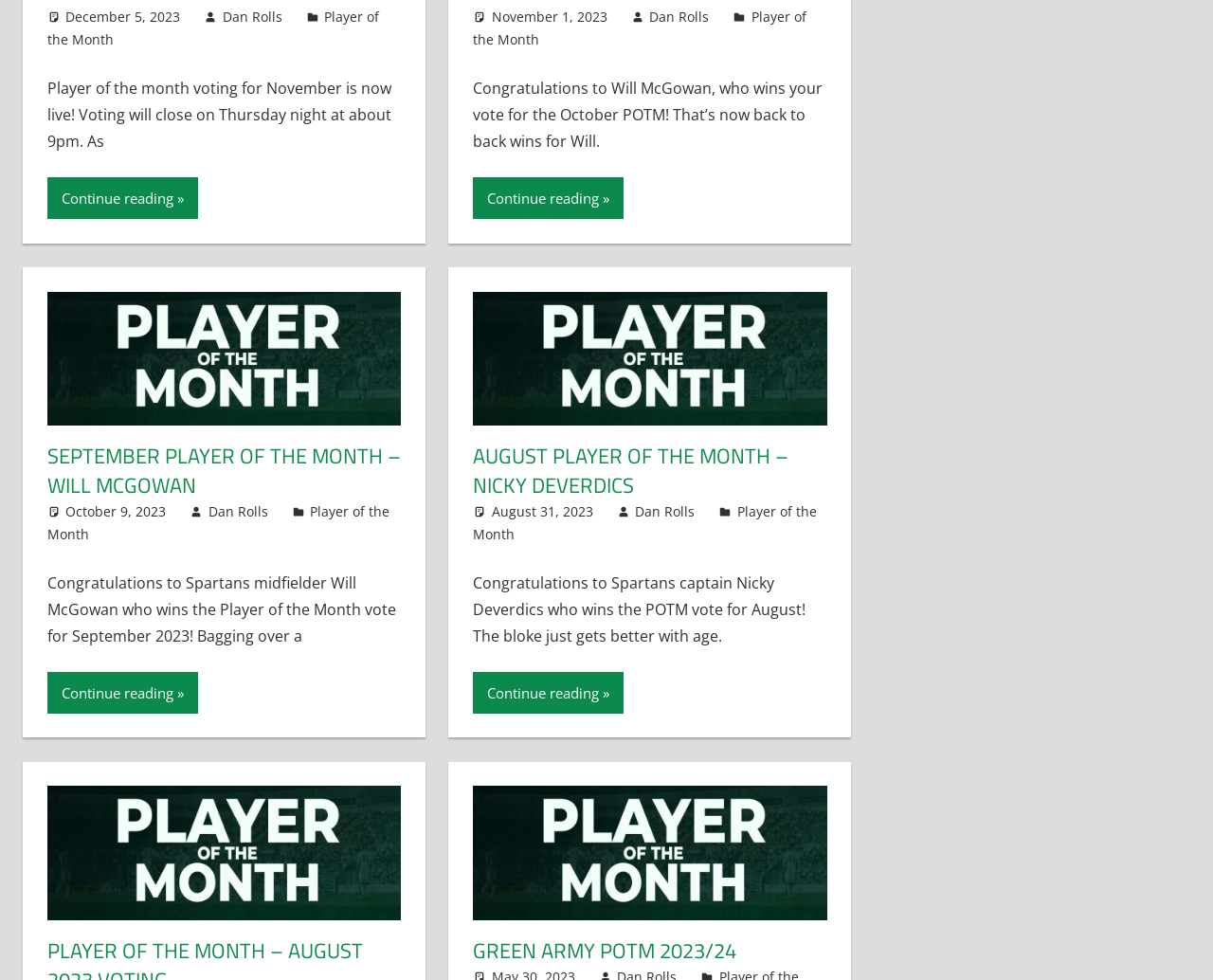Could you provide the bounding box coordinates for the portion of the screen to click to complete this instruction: "Continue reading about November news"?

[0.039, 0.181, 0.163, 0.223]